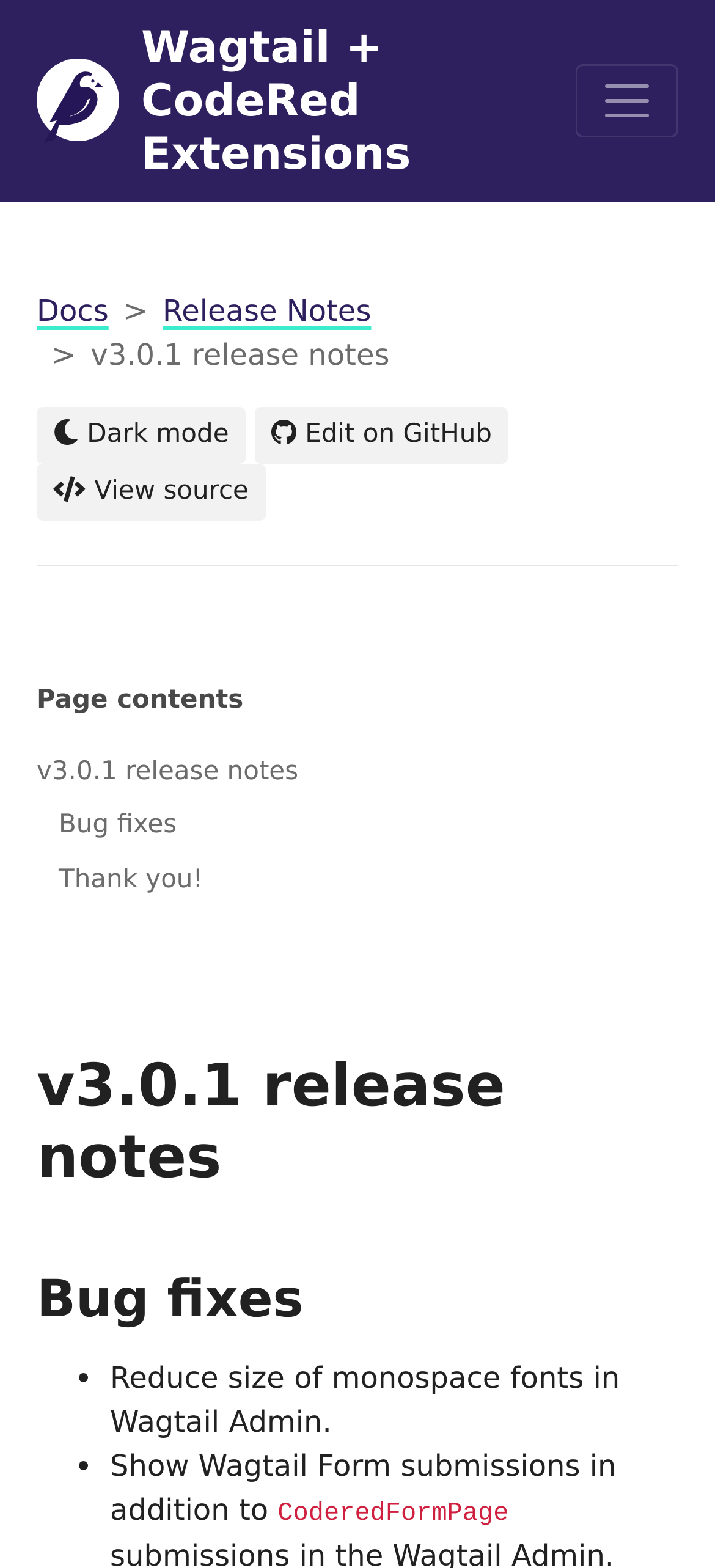Locate the bounding box coordinates of the clickable area needed to fulfill the instruction: "Click on Wagtail logo".

[0.051, 0.029, 0.167, 0.098]